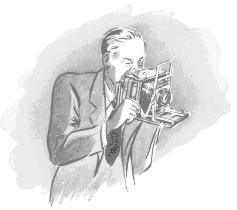Detail everything you observe in the image.

The image features a vintage illustration of a man in formal attire, intently focusing on a classic camera. The fine details of the suit, complete with a tie, suggest a sense of professionalism and dedication to photography. The camera itself appears to be a large-format model, indicative of early 20th-century photography equipment, notable for its intricate design and functionality. The soft, monochromatic background enhances the nostalgic ambiance, emphasizing the artistry of both the photographer and the craft. This visual captures the essence of traditional photography, evoking a sense of reverence for the skill and passion involved in capturing moments through the lens.